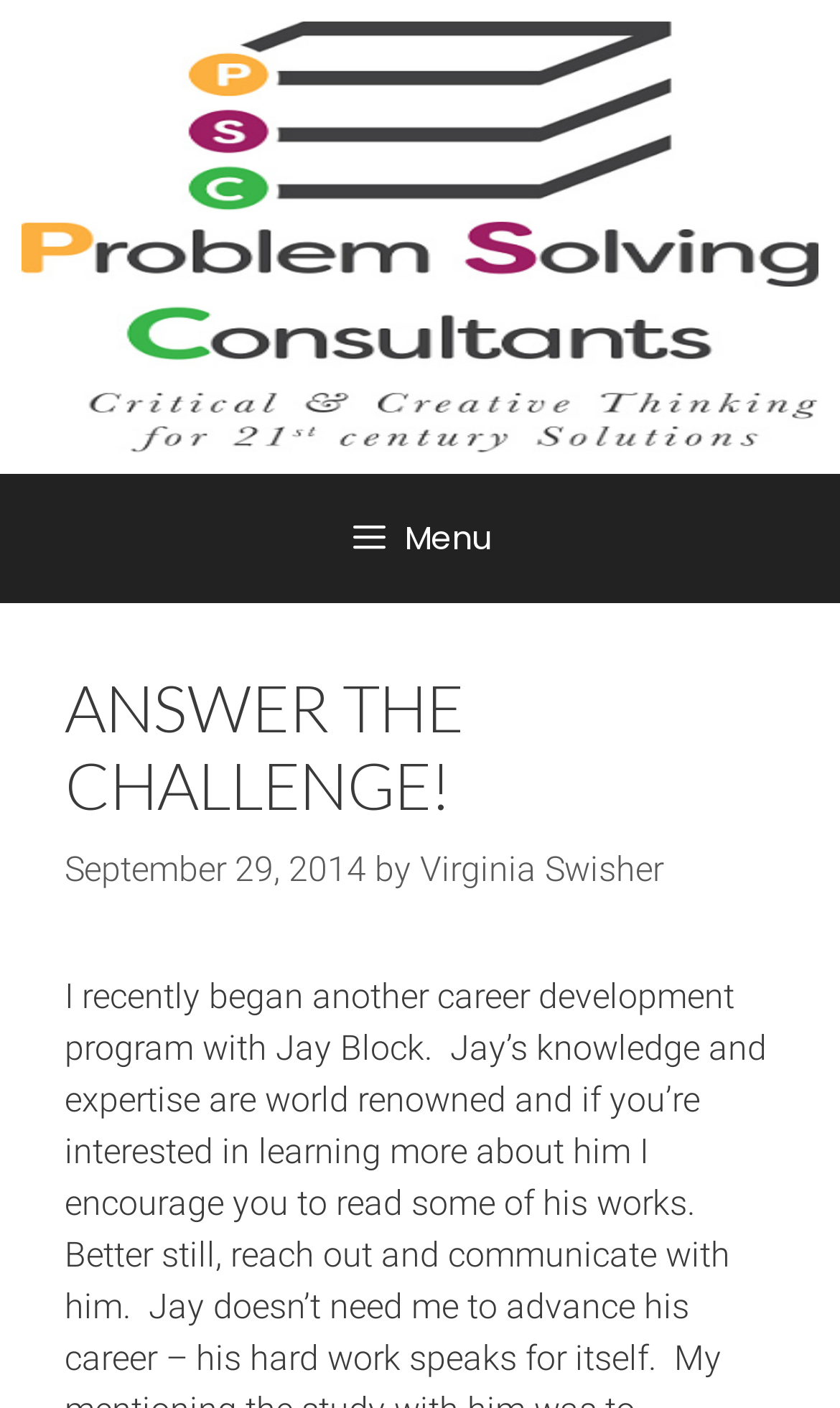Please respond to the question using a single word or phrase:
What is the name of the consultant?

Virginia Swisher